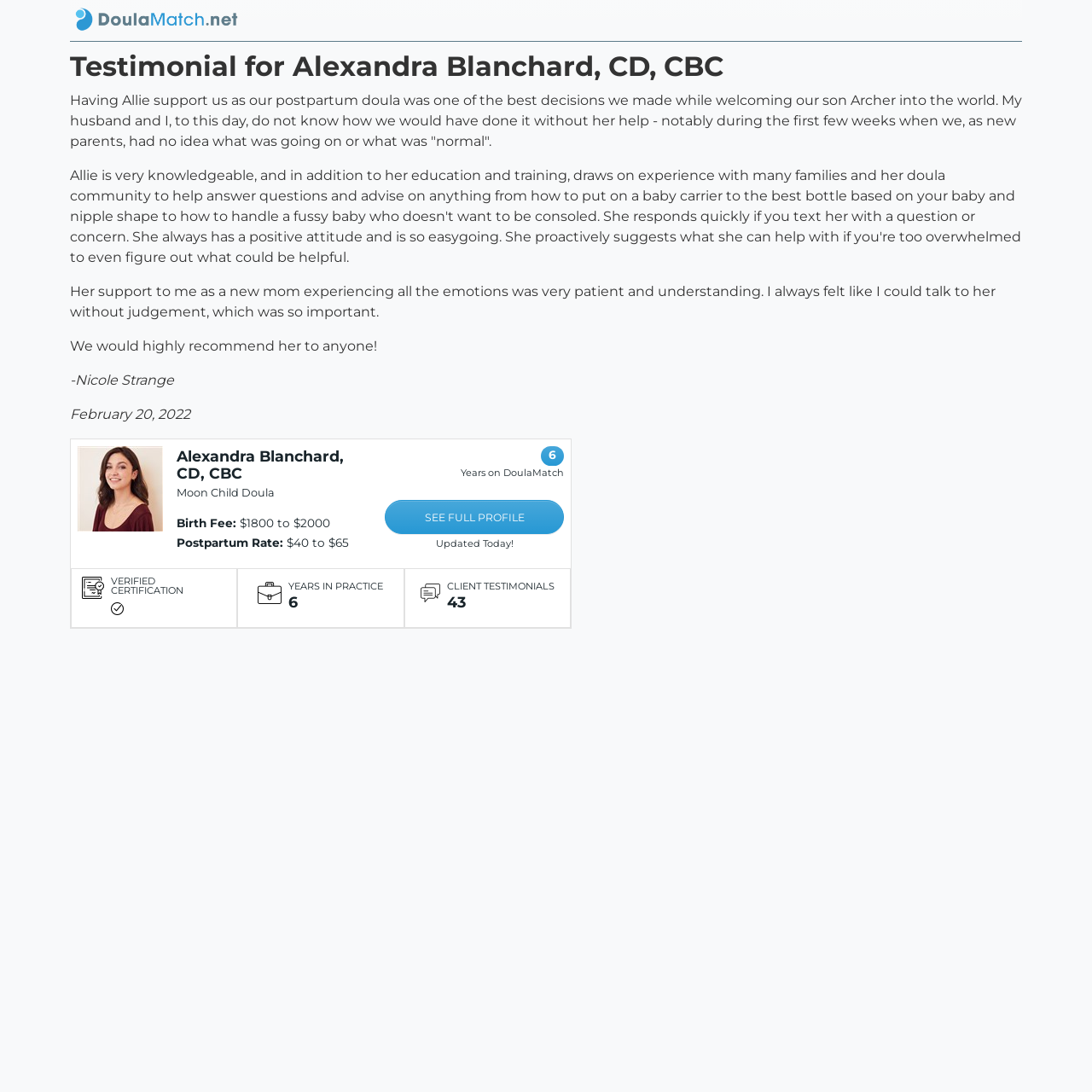How many years of experience does Alexandra Blanchard have?
Your answer should be a single word or phrase derived from the screenshot.

6